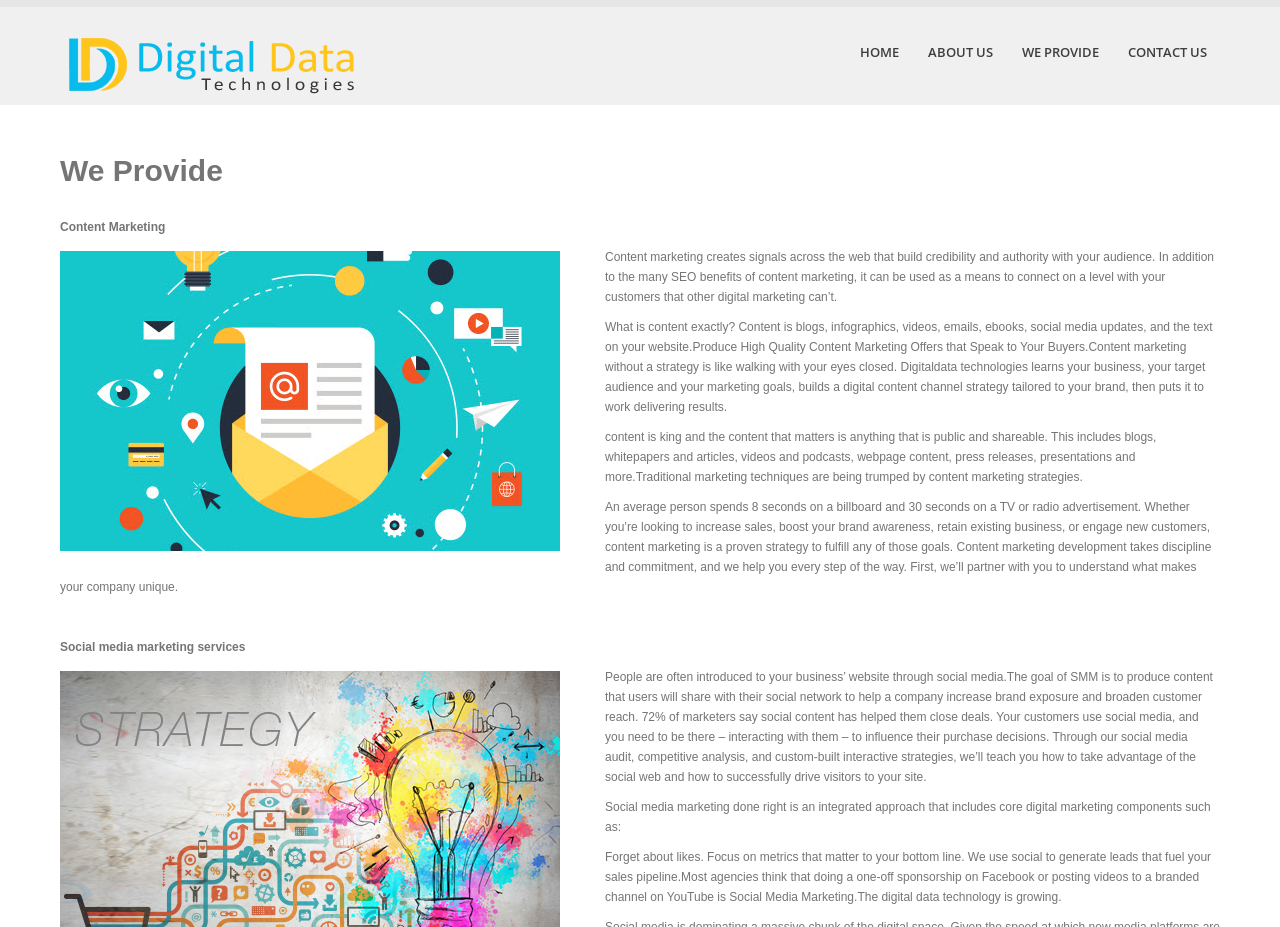What is the focus of digital data technology?
From the image, respond with a single word or phrase.

Generating leads